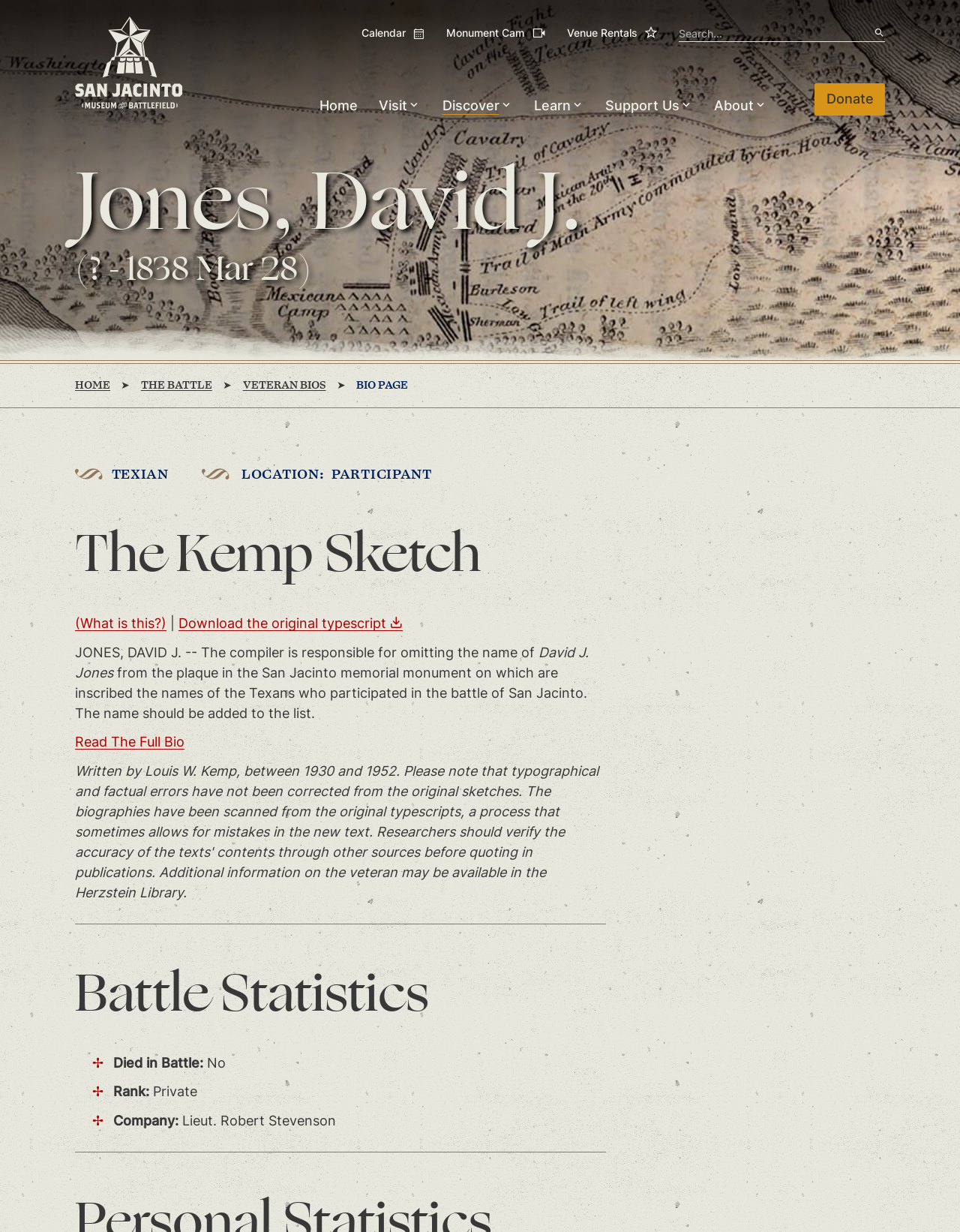Given the element description, predict the bounding box coordinates in the format (top-left x, top-left y, bottom-right x, bottom-right y). Make sure all values are between 0 and 1. Here is the element description: Устойчивое развитие

None